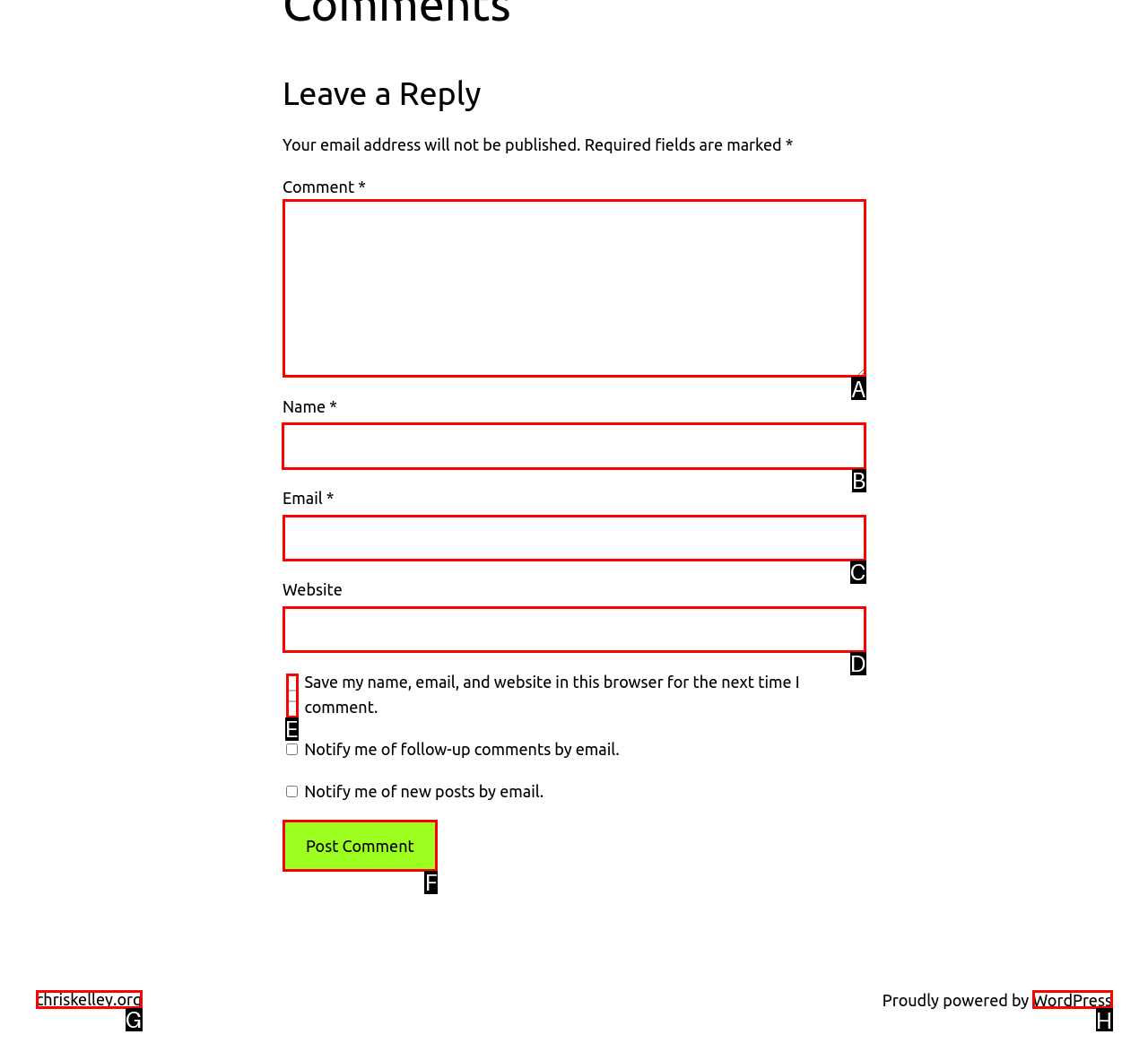Choose the letter of the option you need to click to Enter your name. Answer with the letter only.

B